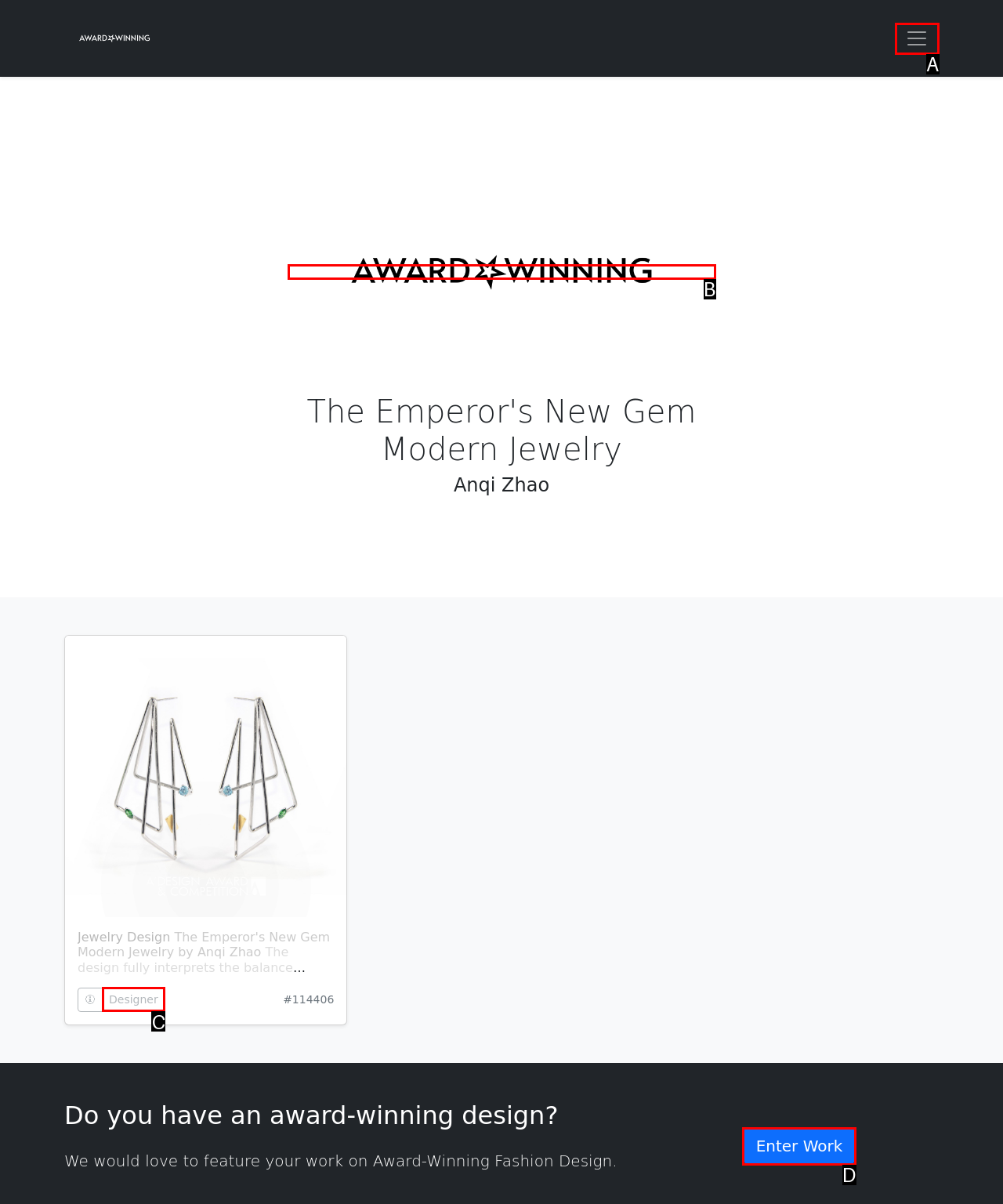Refer to the description: parent_node: Search: and choose the option that best fits. Provide the letter of that option directly from the options.

None